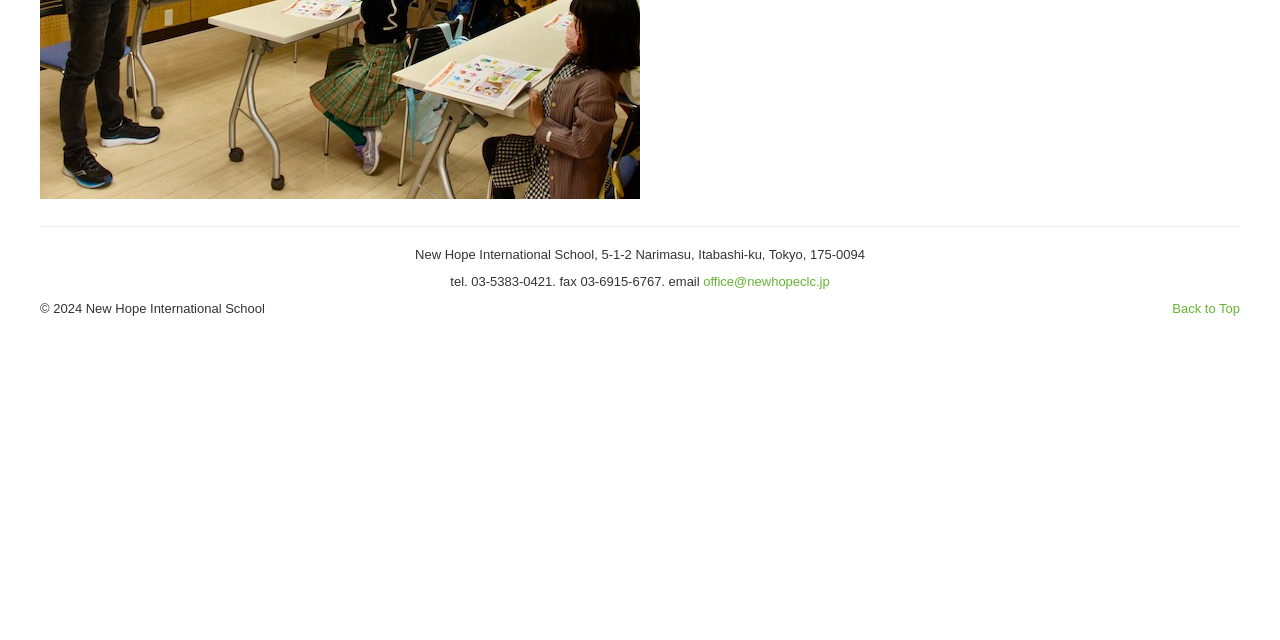Identify the bounding box for the UI element specified in this description: "office@newhopeclc.jp". The coordinates must be four float numbers between 0 and 1, formatted as [left, top, right, bottom].

[0.549, 0.428, 0.648, 0.452]